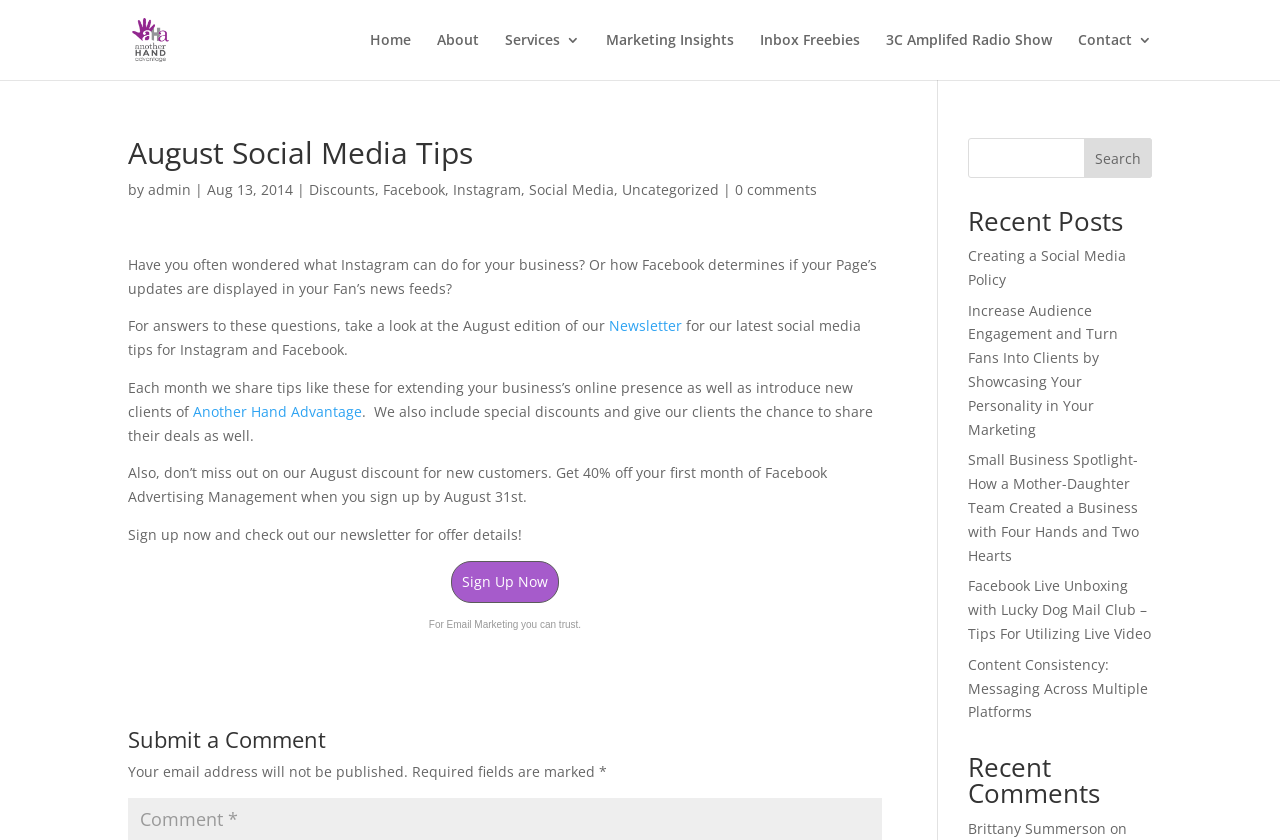Can you find the bounding box coordinates of the area I should click to execute the following instruction: "Read the August Social Media Tips"?

[0.1, 0.164, 0.689, 0.212]